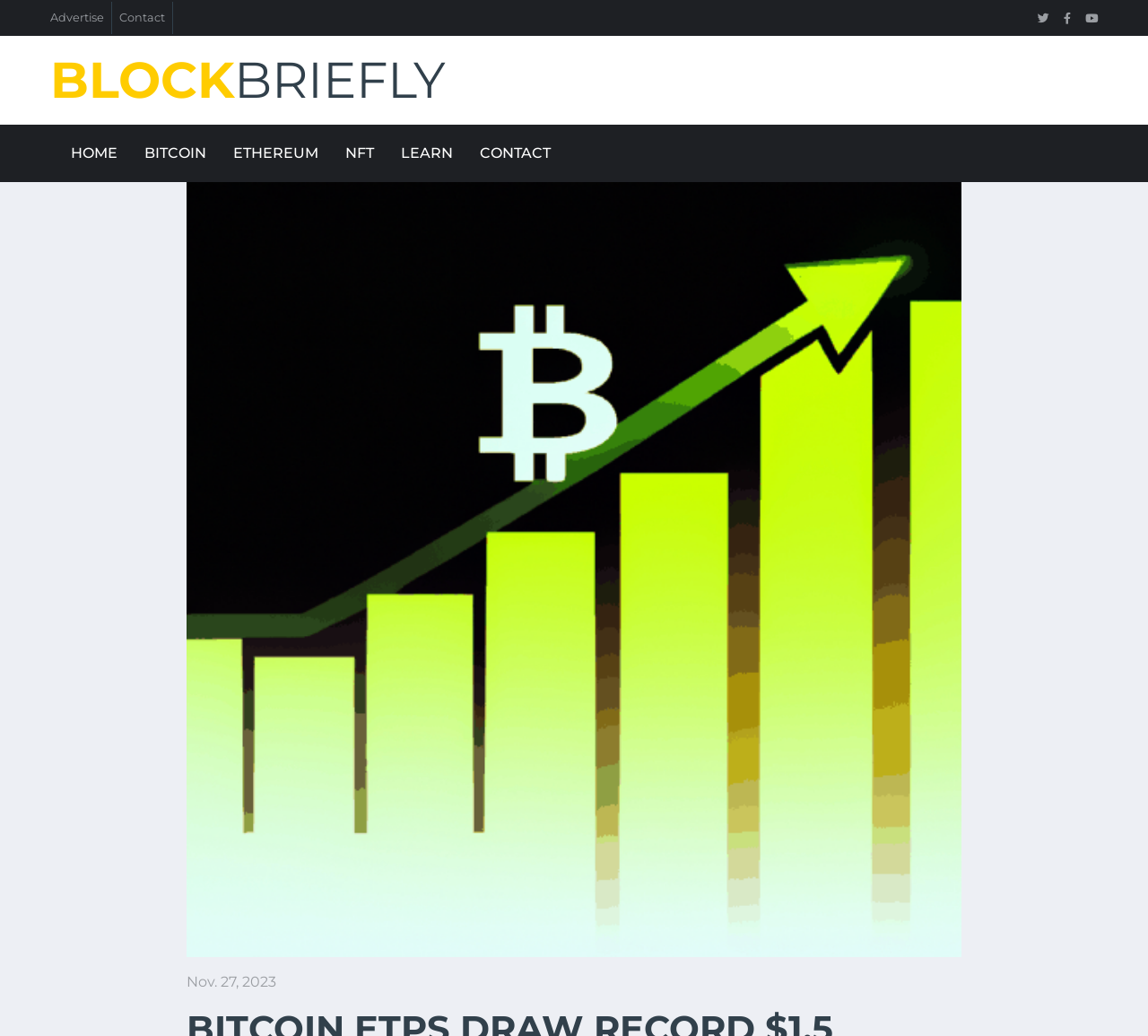Find the bounding box coordinates for the UI element that matches this description: "Nov. 27, 2023".

[0.162, 0.94, 0.241, 0.956]